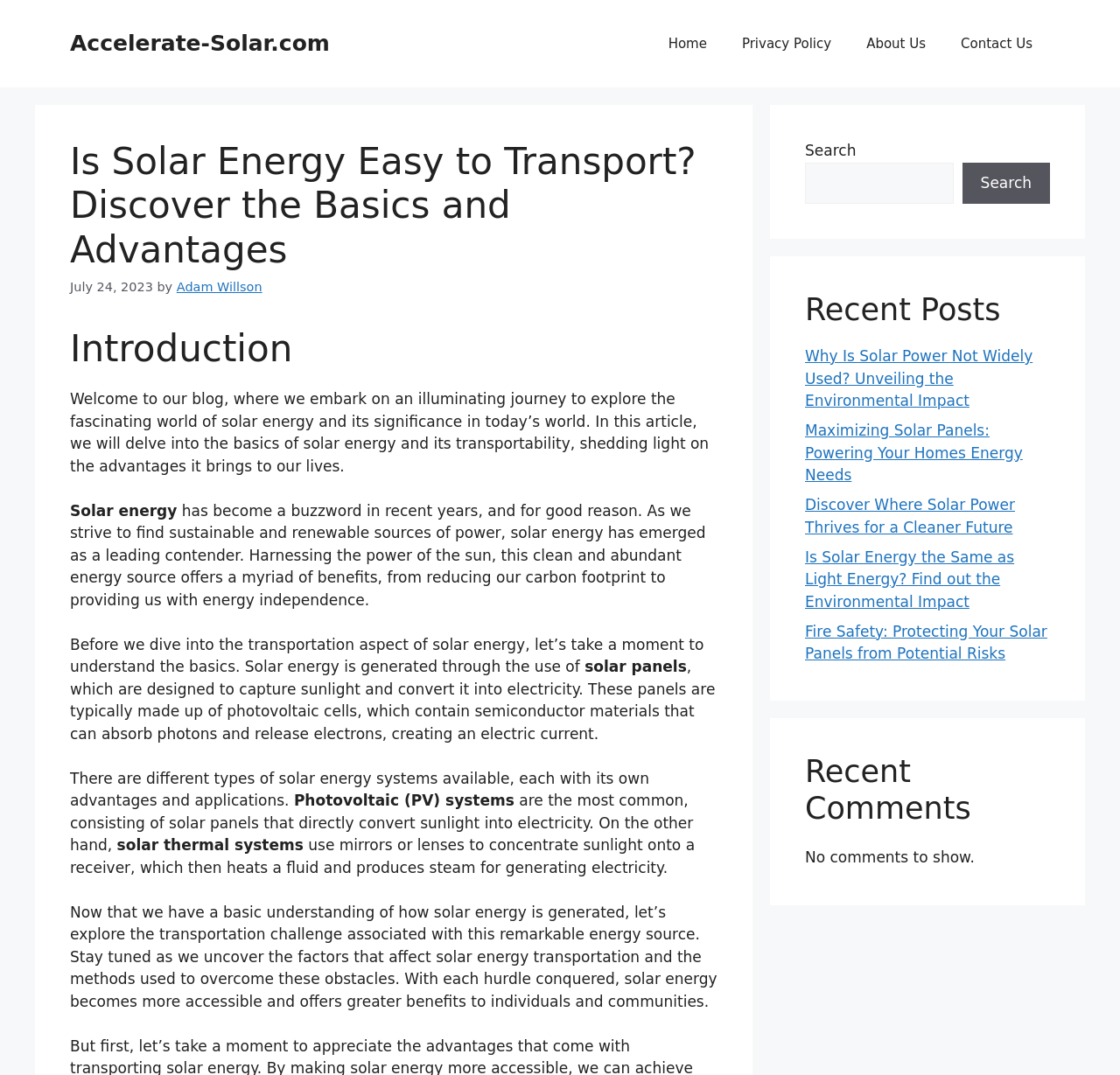Identify the bounding box for the described UI element. Provide the coordinates in (top-left x, top-left y, bottom-right x, bottom-right y) format with values ranging from 0 to 1: Adam Willson

[0.158, 0.261, 0.234, 0.274]